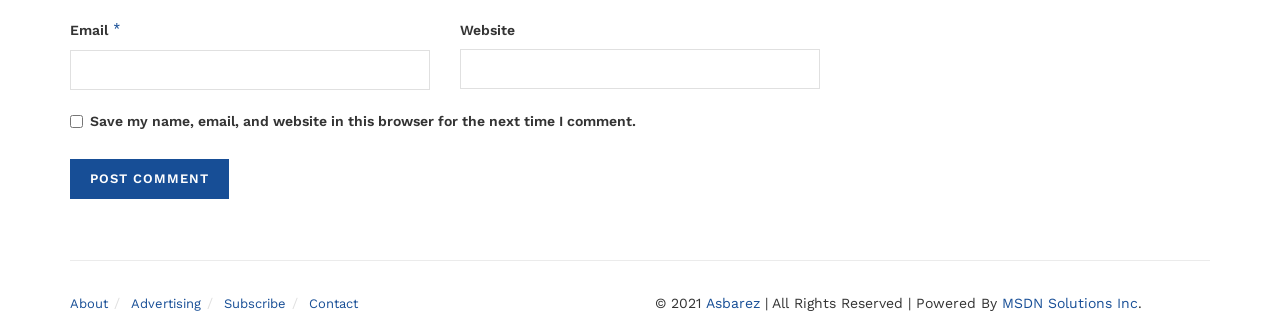Determine the bounding box coordinates of the region I should click to achieve the following instruction: "Save login information". Ensure the bounding box coordinates are four float numbers between 0 and 1, i.e., [left, top, right, bottom].

[0.055, 0.352, 0.065, 0.392]